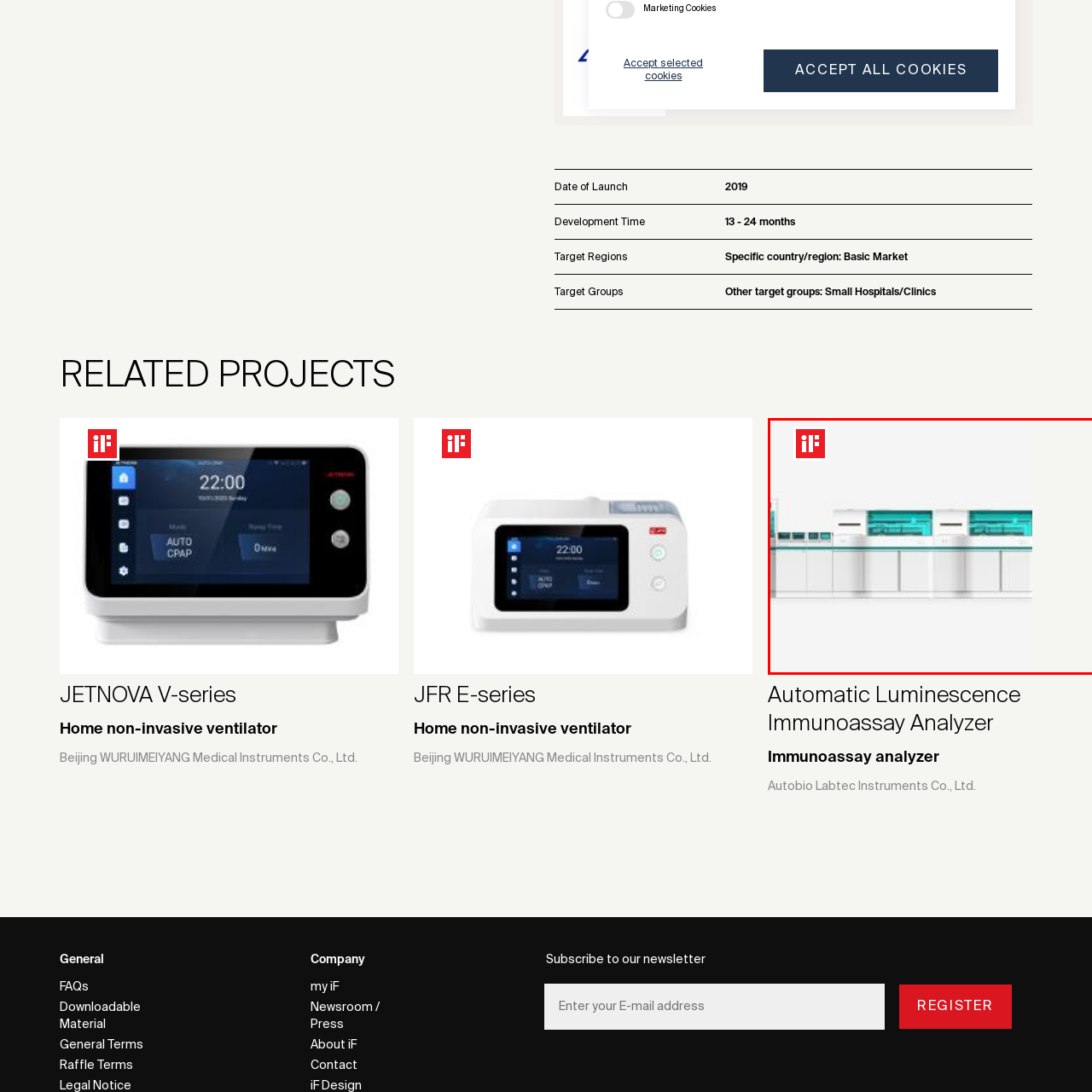Generate a comprehensive caption for the picture highlighted by the red outline.

The image showcases a sleek and modern medical device setup by Aohua Endoscopy Co., Ltd. The system features a minimalist design with a predominantly white color palette, complemented by vibrant turquoise accents that highlight the working areas. These devices are likely used for advanced medical procedures, emphasizing functionality and ease of use. The overall aesthetic reflects a contemporary approach to medical technology, aimed at enhancing workflow efficiency in clinical environments. Additionally, the presence of the red "iF" logo in the corner suggests recognition from the iF Design Awards, indicating a commendable standard of design excellence in this innovative product.